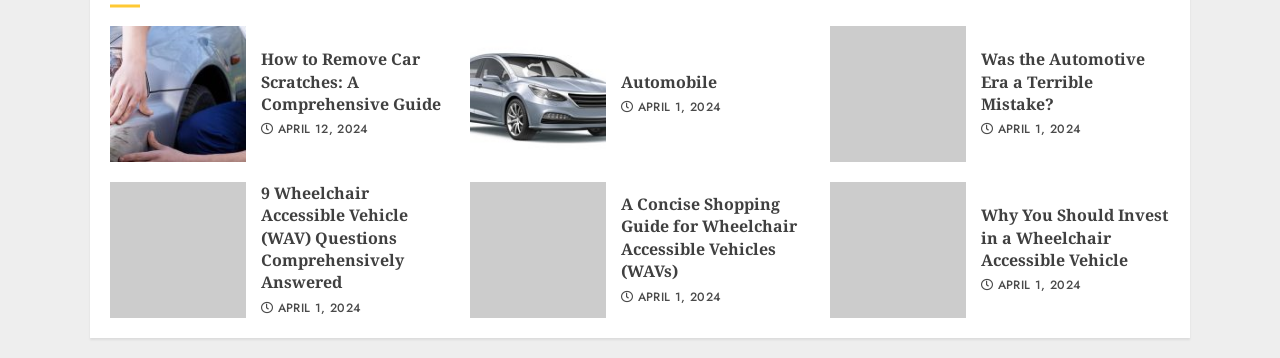Could you locate the bounding box coordinates for the section that should be clicked to accomplish this task: "Explore the concise shopping guide for wheelchair accessible vehicles".

[0.485, 0.539, 0.633, 0.789]